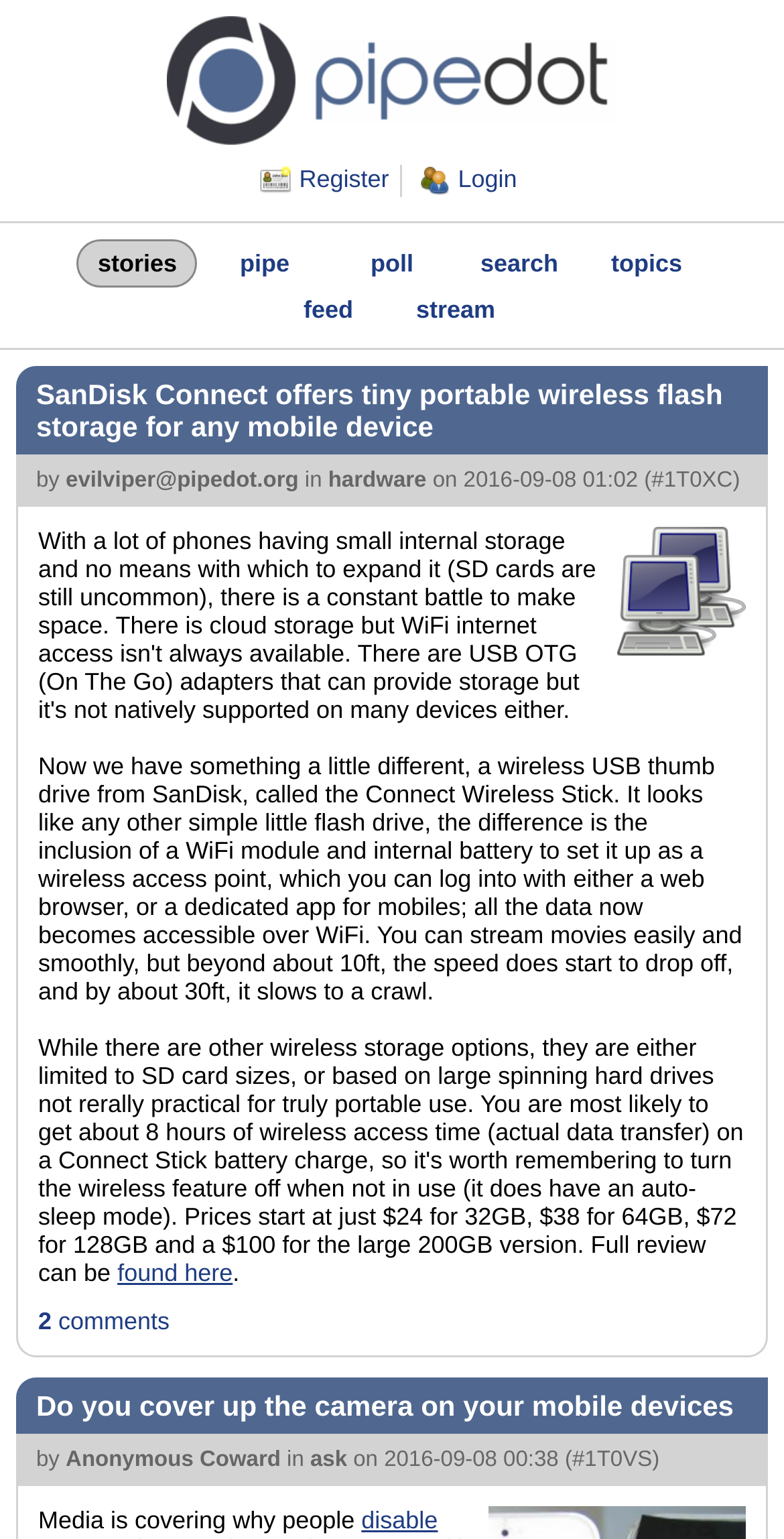Please examine the image and answer the question with a detailed explanation:
What is the date of the second article?

I found the date of the second article by looking at the text next to the 'on' keyword in the second article, which says '2016-09-08 00:38'.